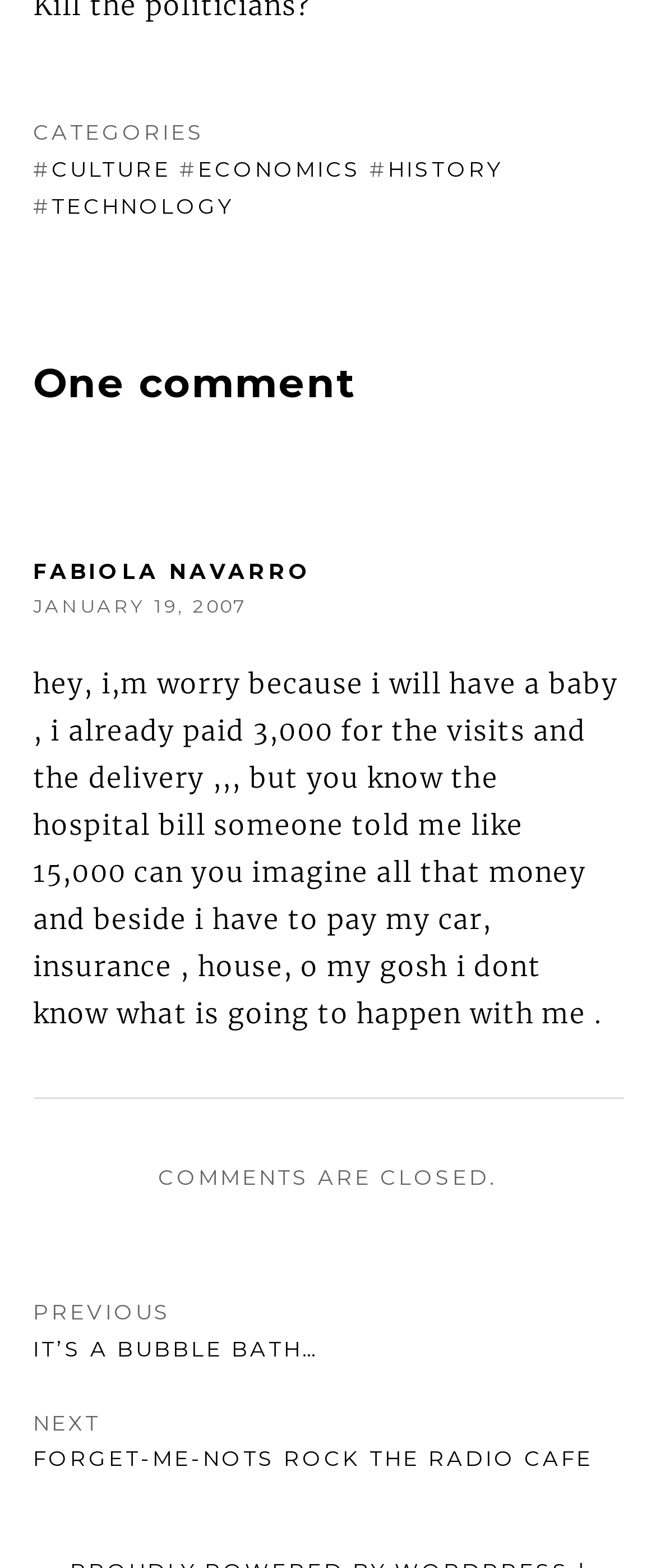From the element description: "Economics", extract the bounding box coordinates of the UI element. The coordinates should be expressed as four float numbers between 0 and 1, in the order [left, top, right, bottom].

[0.301, 0.1, 0.55, 0.116]